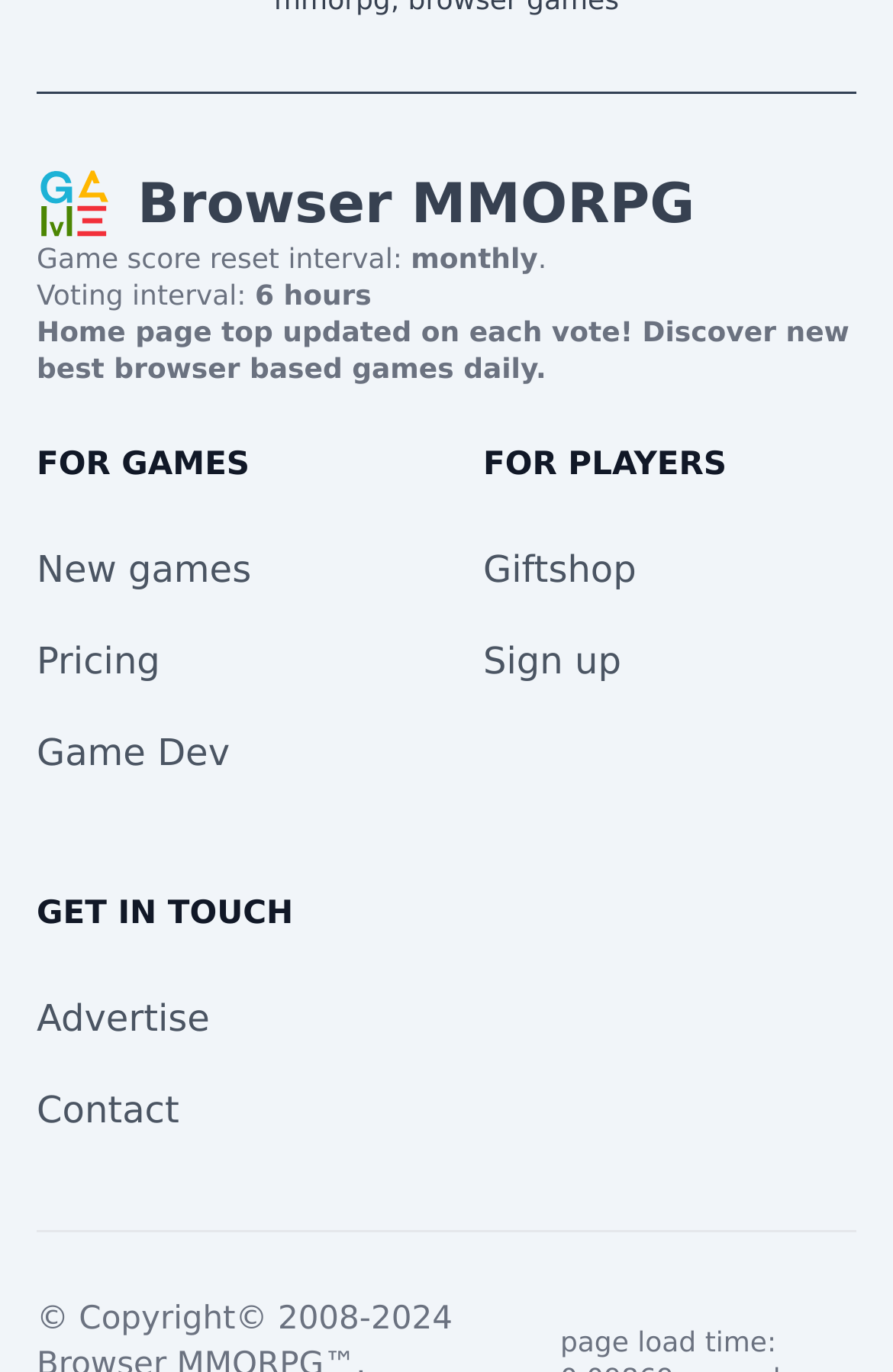Please determine the bounding box coordinates of the element to click on in order to accomplish the following task: "Click on Browser MMORPG Logo". Ensure the coordinates are four float numbers ranging from 0 to 1, i.e., [left, top, right, bottom].

[0.041, 0.122, 0.123, 0.175]